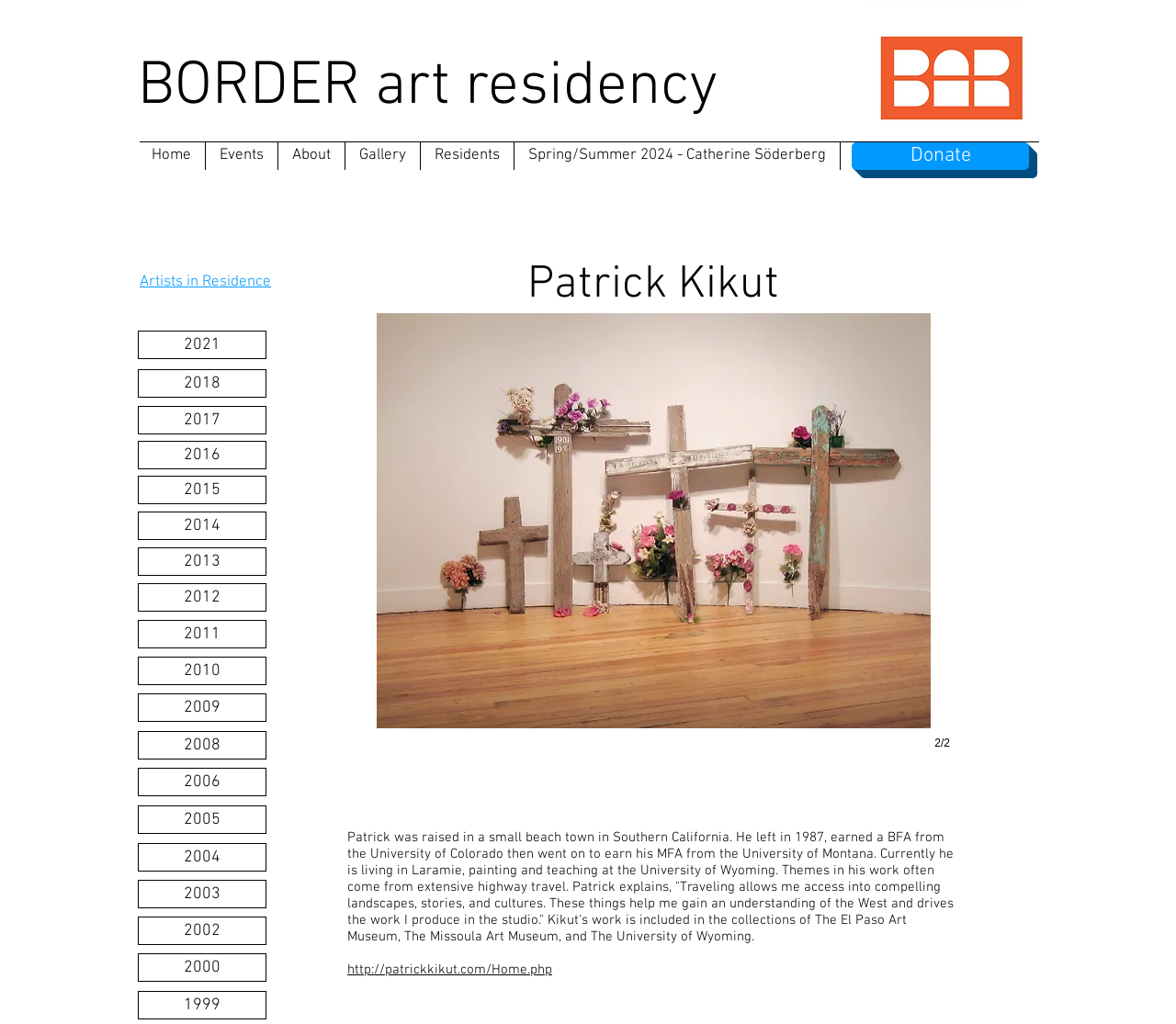What is the website of Patrick Kikut? Look at the image and give a one-word or short phrase answer.

http://patrickkikut.com/Home.php